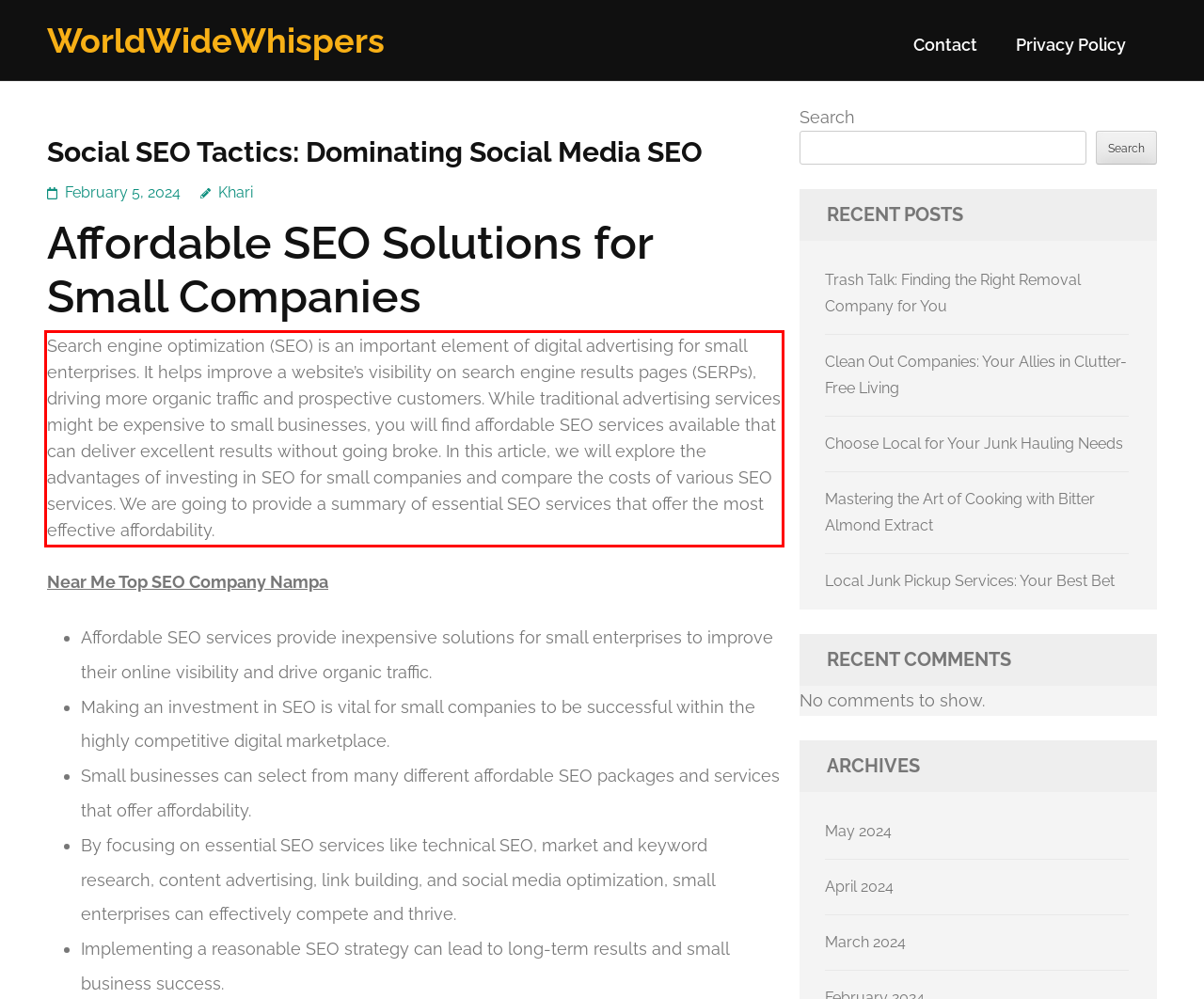You are provided with a screenshot of a webpage featuring a red rectangle bounding box. Extract the text content within this red bounding box using OCR.

Search engine optimization (SEO) is an important element of digital advertising for small enterprises. It helps improve a website’s visibility on search engine results pages (SERPs), driving more organic traffic and prospective customers. While traditional advertising services might be expensive to small businesses, you will find affordable SEO services available that can deliver excellent results without going broke. In this article, we will explore the advantages of investing in SEO for small companies and compare the costs of various SEO services. We are going to provide a summary of essential SEO services that offer the most effective affordability.